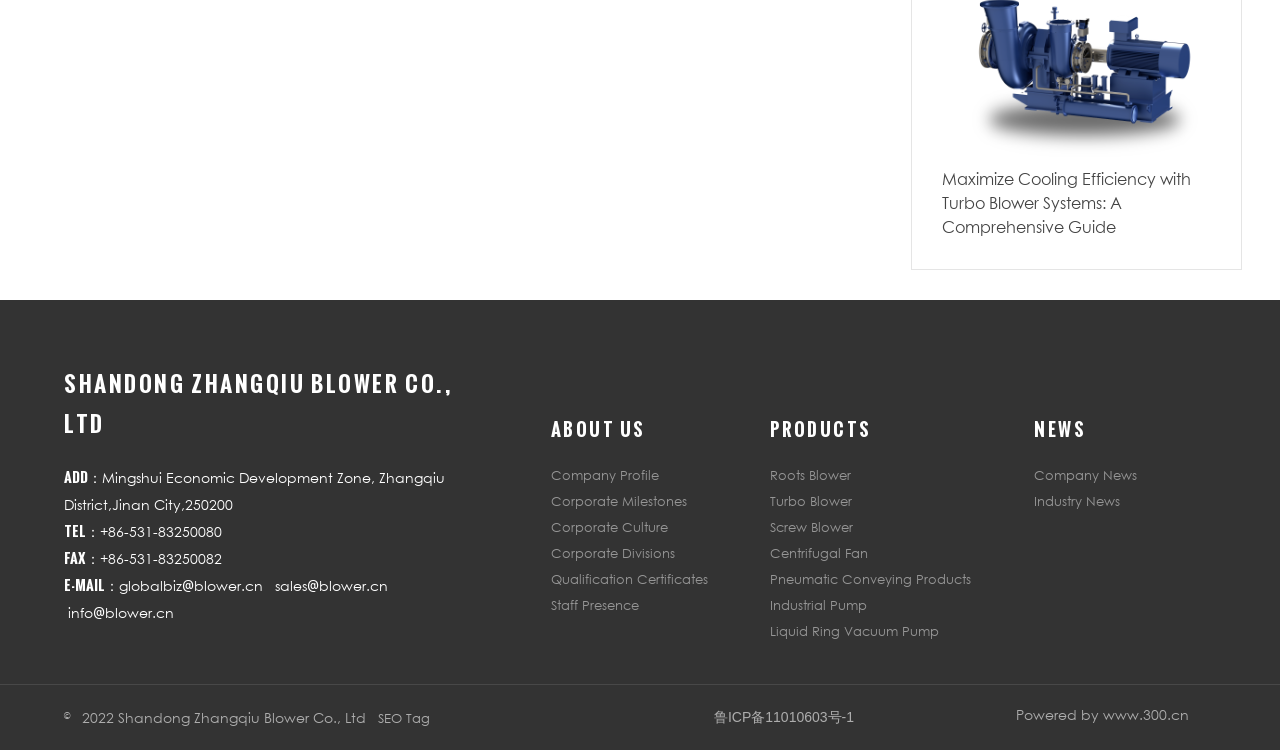Use the information in the screenshot to answer the question comprehensively: What is the copyright year?

The copyright year can be found at the bottom of the webpage, where it is written in a static text element as '© 2022 Shandong Zhangqiu Blower Co., Ltd'.